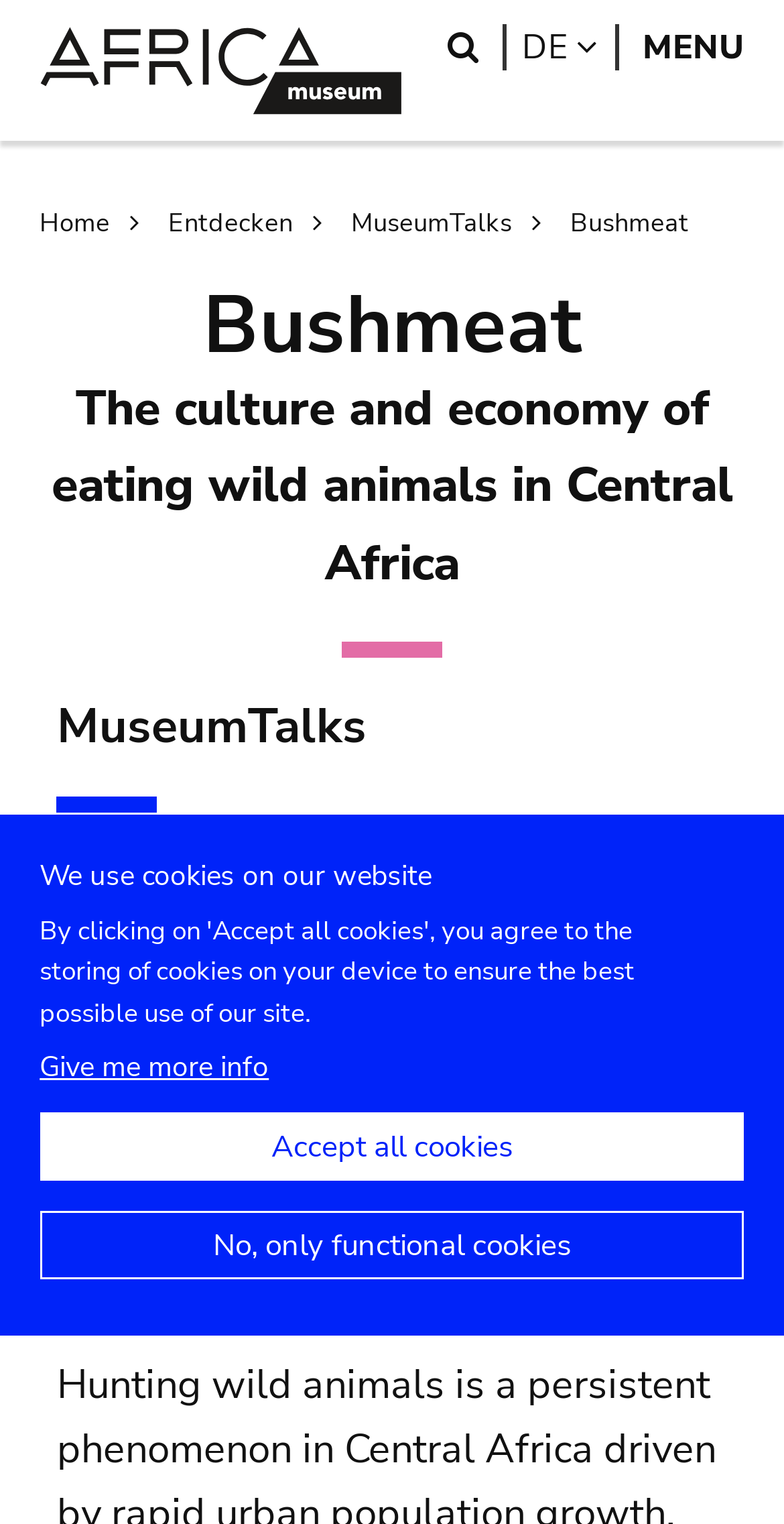Determine the bounding box coordinates of the clickable element necessary to fulfill the instruction: "View 'privacy settings'". Provide the coordinates as four float numbers within the 0 to 1 range, i.e., [left, top, right, bottom].

[0.452, 0.71, 0.816, 0.746]